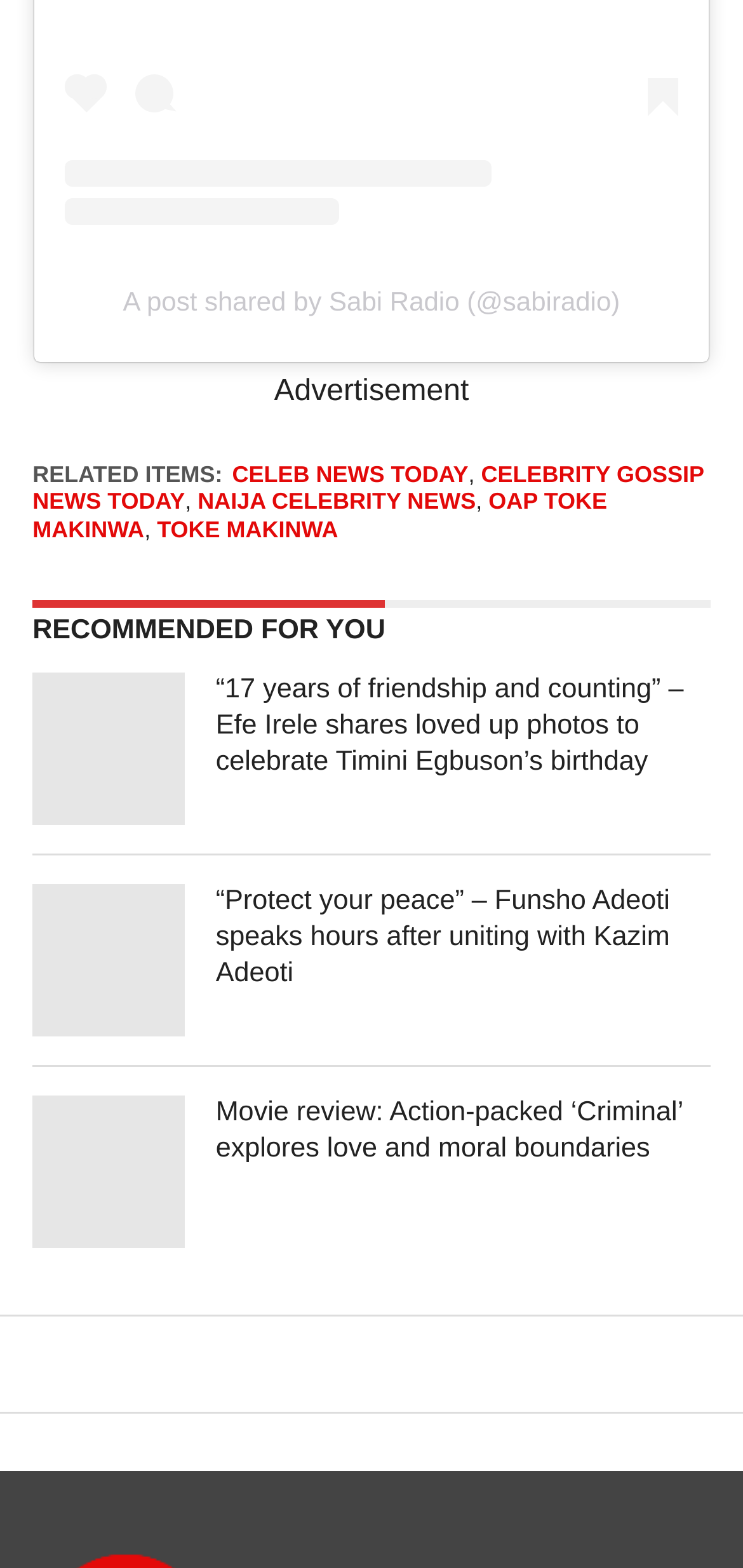Provide your answer in a single word or phrase: 
What is the title of the recommended article?

“17 years of friendship and counting”